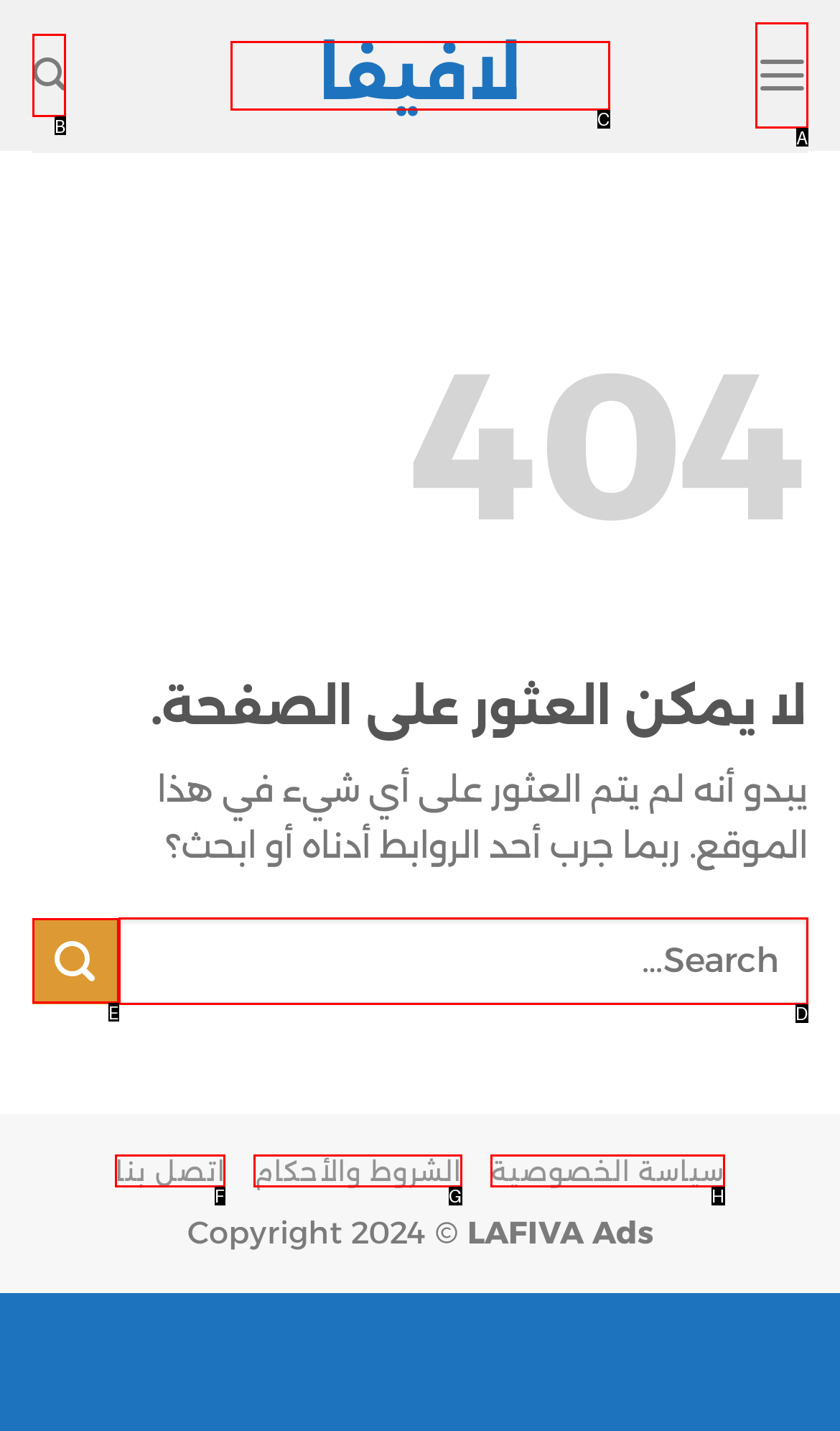Select the option that matches the description: Culture. Answer with the letter of the correct option directly.

None